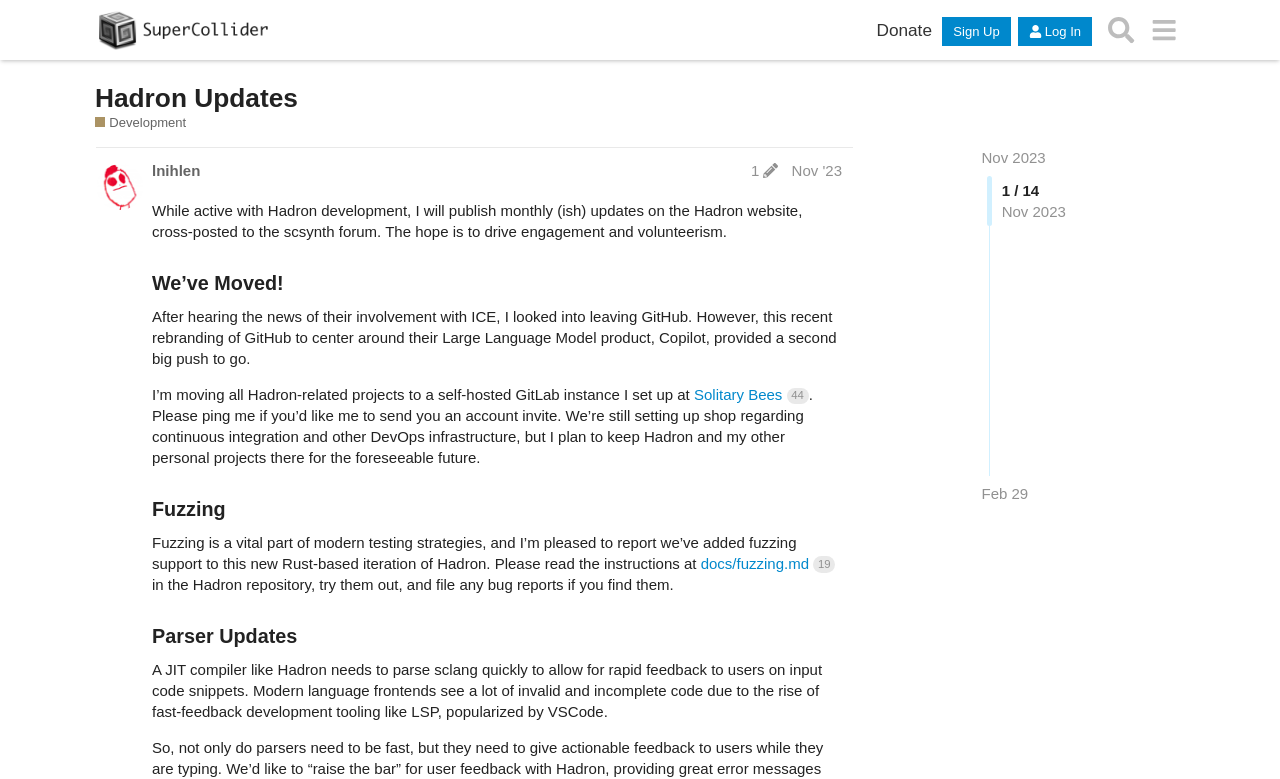What is the purpose of fuzzing in Hadron?
Please answer the question with a detailed response using the information from the screenshot.

I determined the purpose of fuzzing in Hadron by reading the text under the 'Fuzzing' heading. It says that fuzzing is a vital part of modern testing strategies, which suggests that it is used to test the Hadron system.